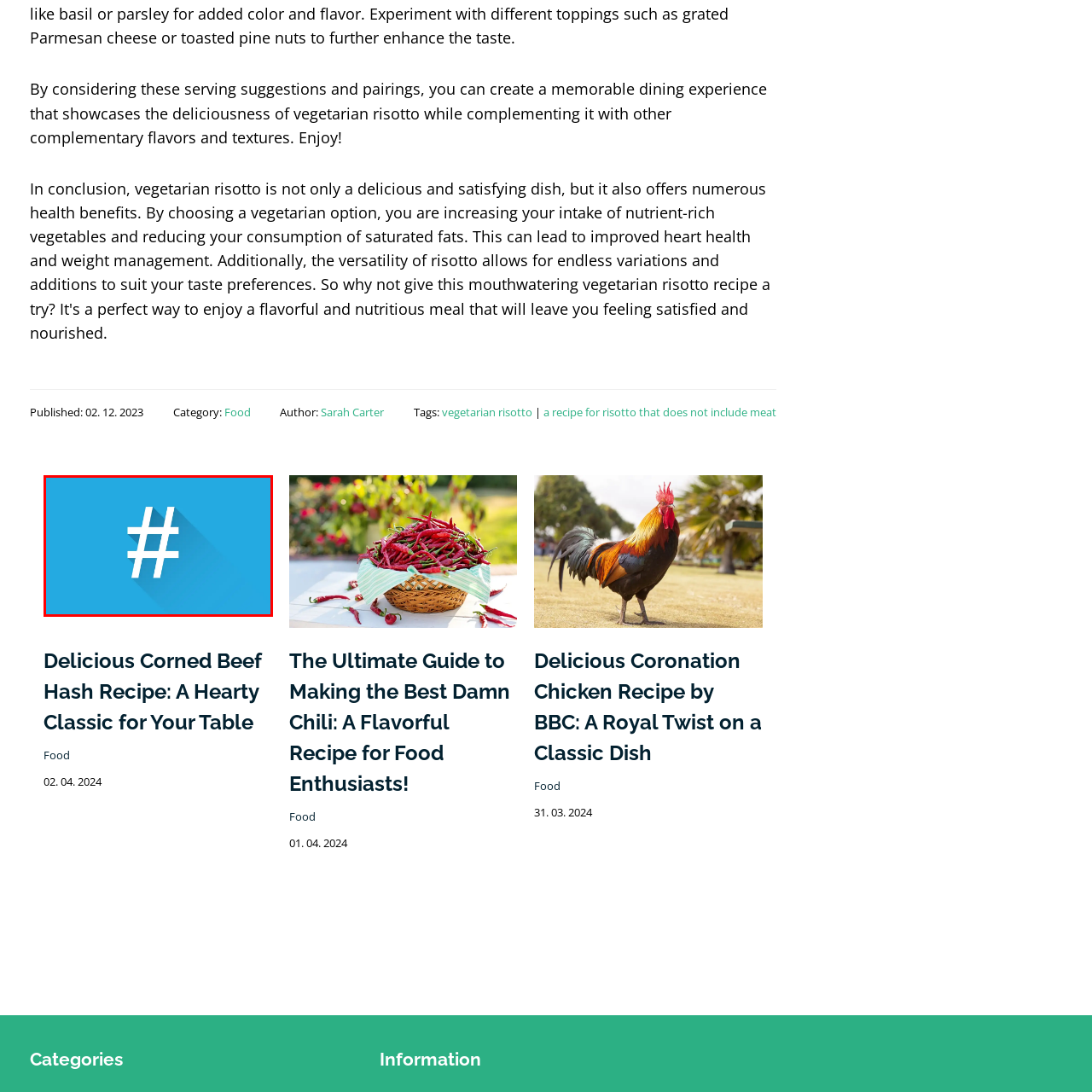What effect is added to the hashtag symbol?
Inspect the image within the red bounding box and answer concisely using one word or a short phrase.

Shadow effect